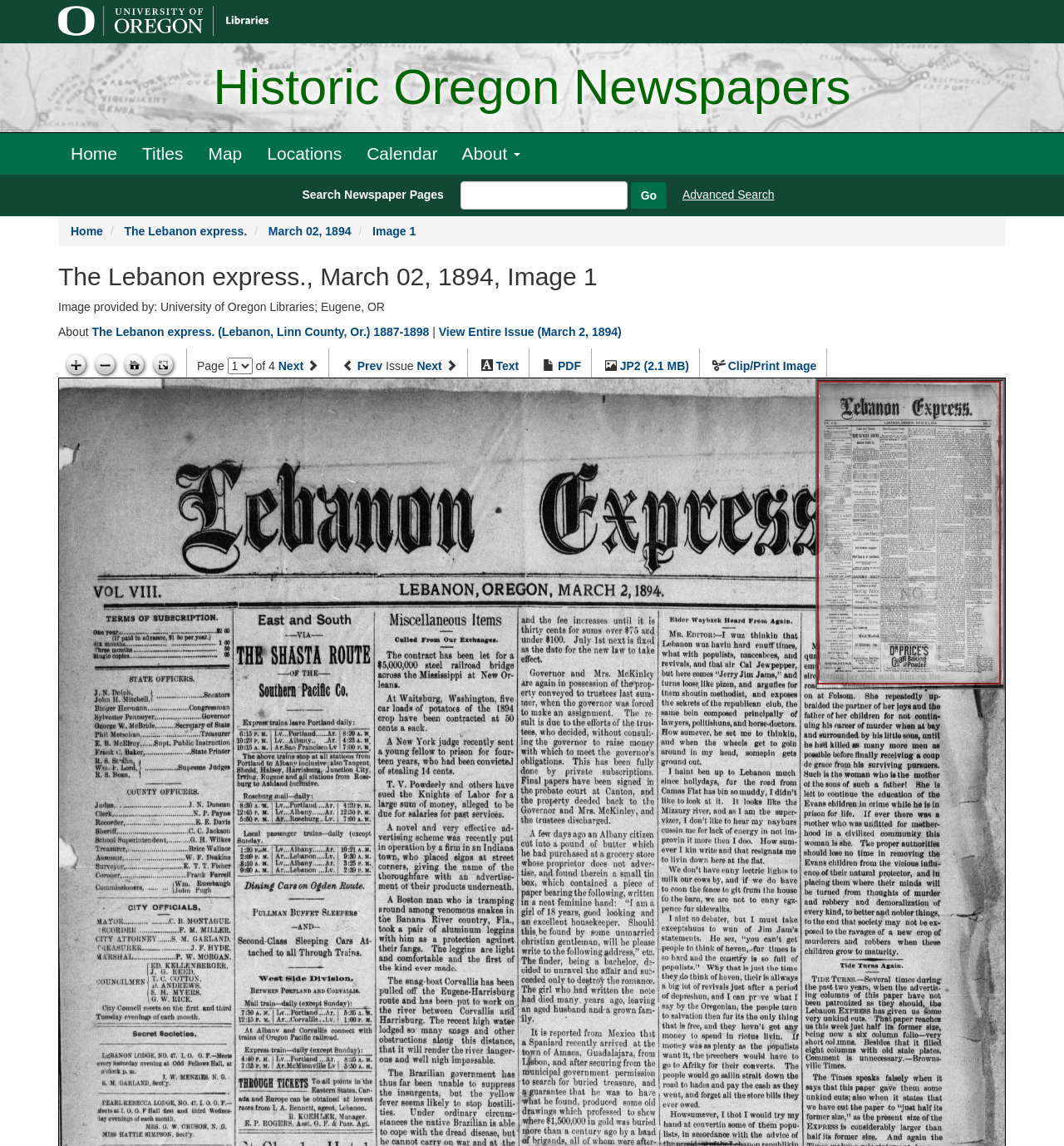How many pages are in this issue?
Give a one-word or short phrase answer based on the image.

4